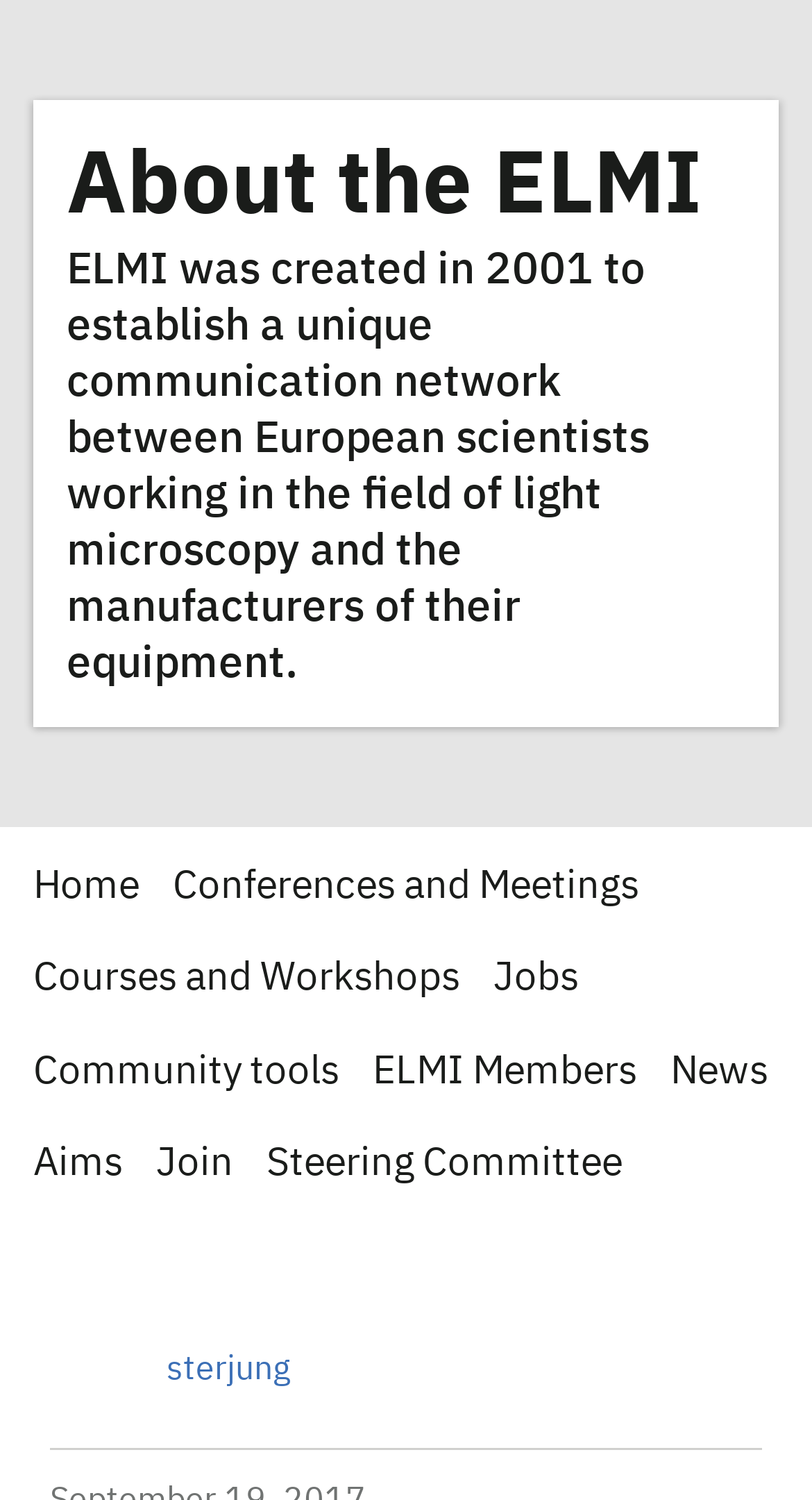Locate the bounding box coordinates of the clickable region to complete the following instruction: "View conferences and meetings."

[0.213, 0.578, 0.787, 0.604]